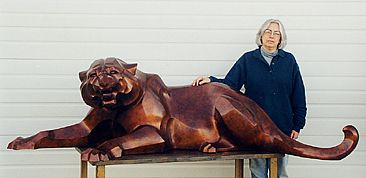What is the year the artwork was created?
Could you please answer the question thoroughly and with as much detail as possible?

The year the artwork was created is 1998, as mentioned in the caption, which states that the piece was created in 1998.